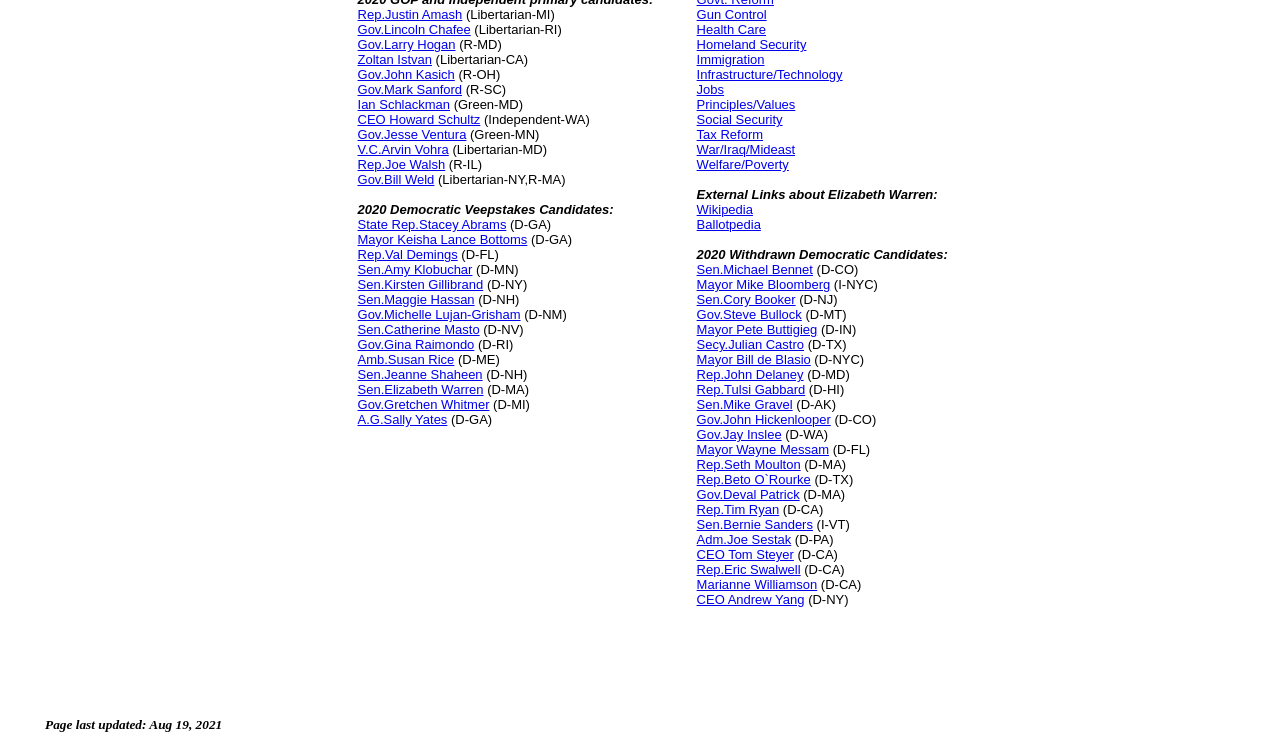How many withdrawn Democratic candidates are listed?
Based on the image, give a one-word or short phrase answer.

5